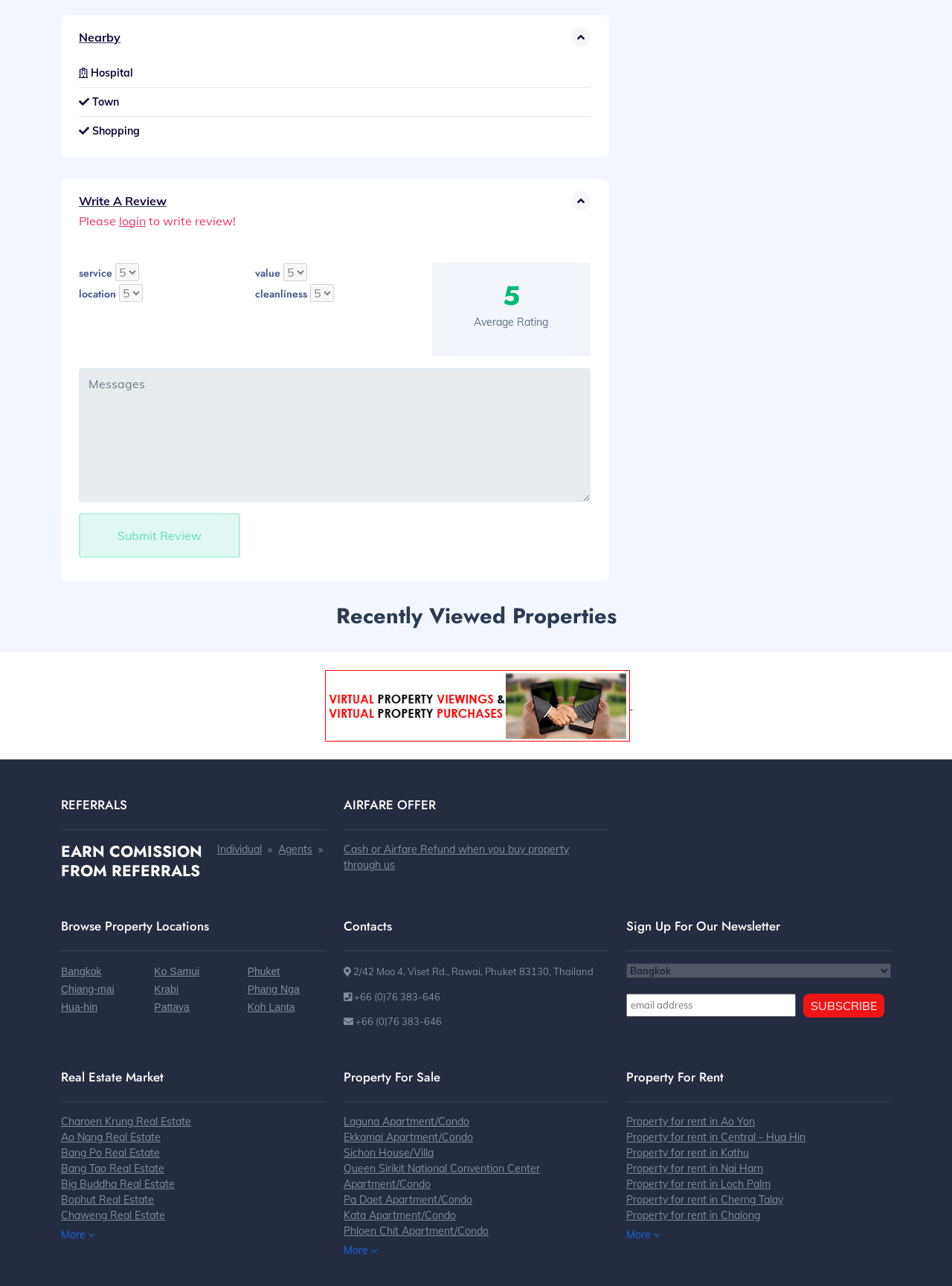Identify the bounding box of the UI element described as follows: "Chaweng Real Estate". Provide the coordinates as four float numbers in the range of 0 to 1 [left, top, right, bottom].

[0.064, 0.939, 0.342, 0.952]